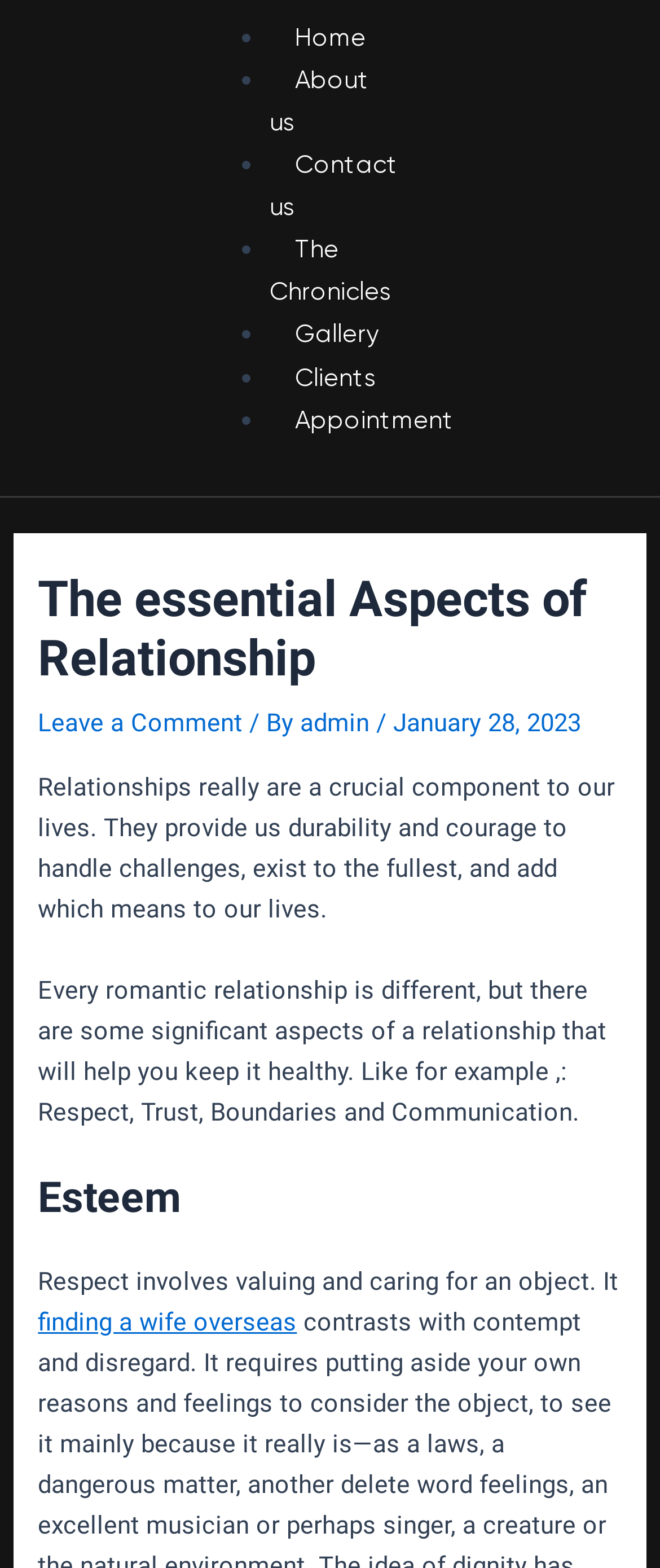Please determine the bounding box coordinates of the element to click in order to execute the following instruction: "Visit the About us page". The coordinates should be four float numbers between 0 and 1, specified as [left, top, right, bottom].

[0.408, 0.028, 0.56, 0.103]